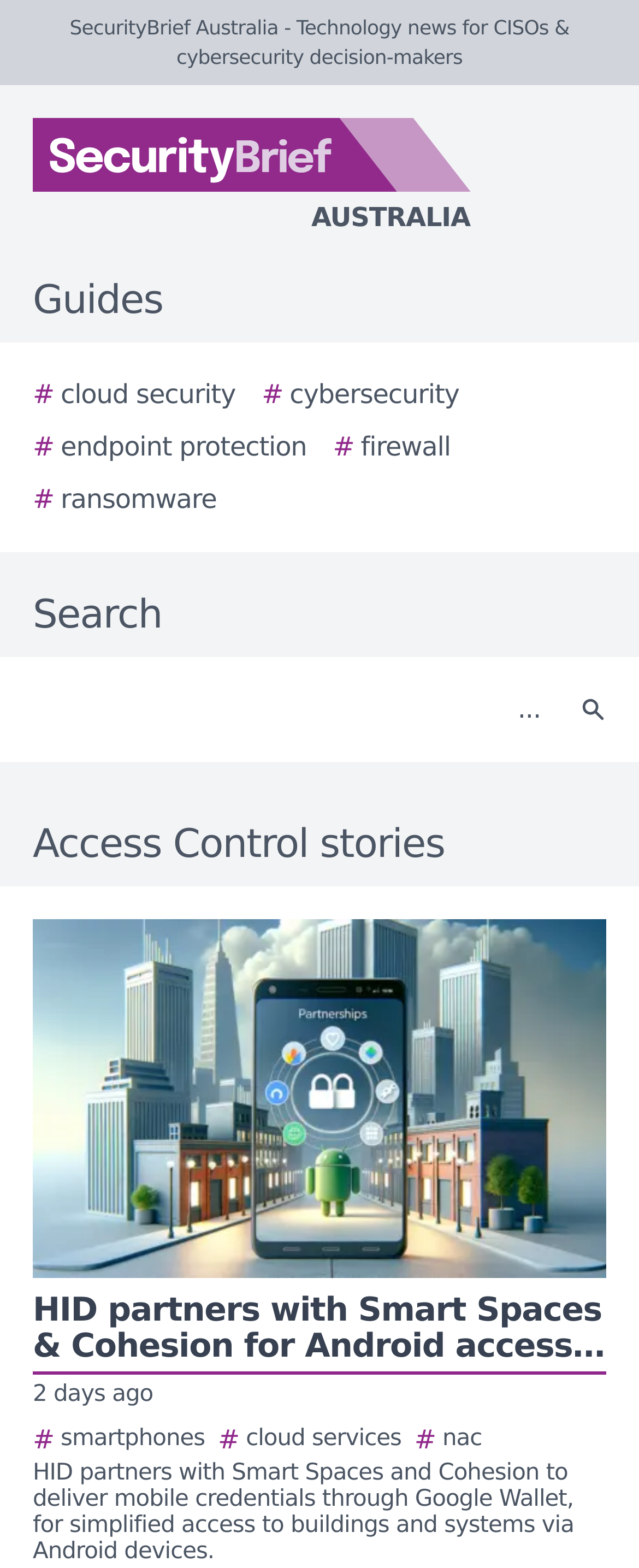Answer the question using only a single word or phrase: 
What is the purpose of the textbox?

Search